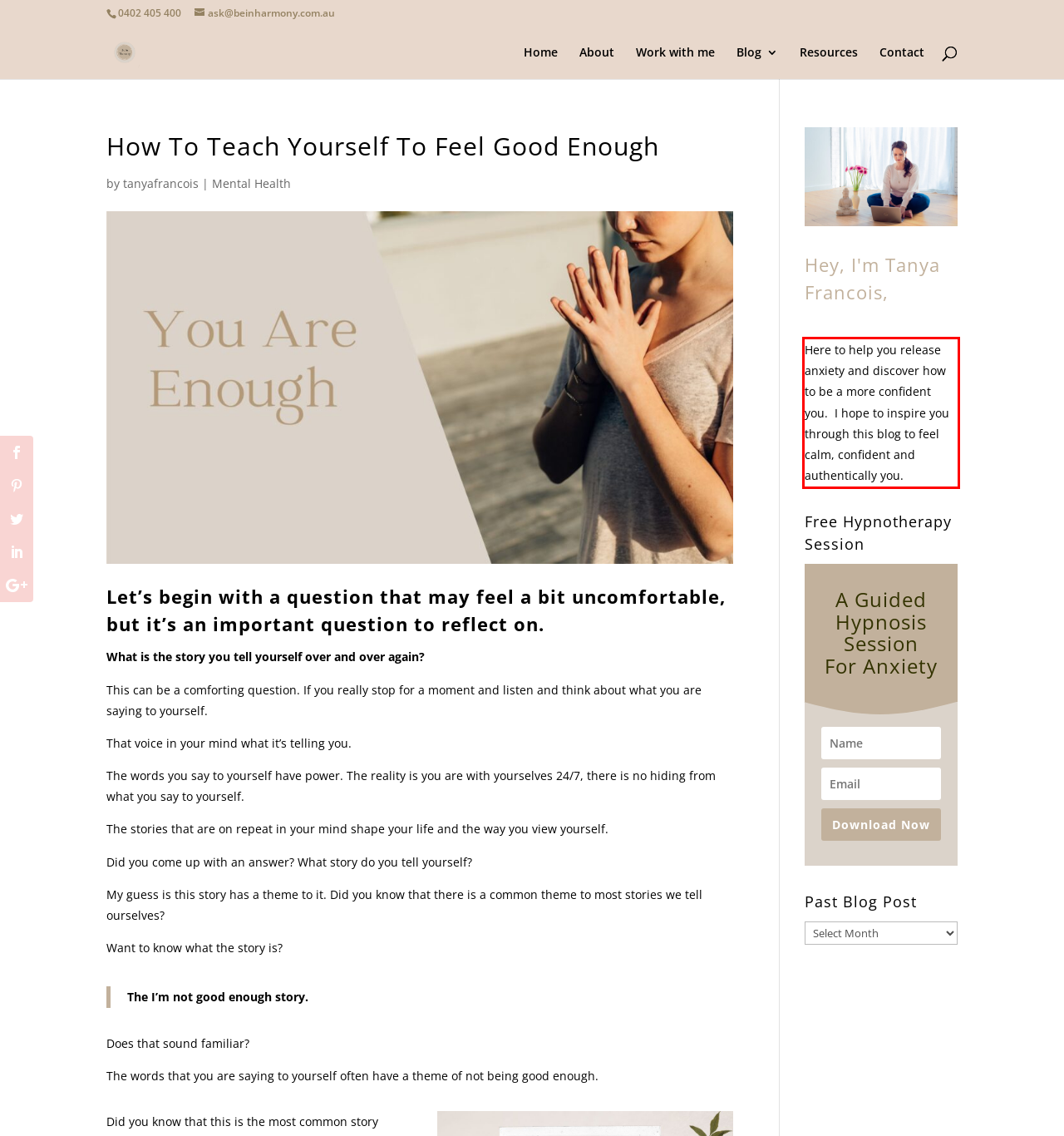You are provided with a screenshot of a webpage containing a red bounding box. Please extract the text enclosed by this red bounding box.

Here to help you release anxiety and discover how to be a more confident you. I hope to inspire you through this blog to feel calm, confident and authentically you.